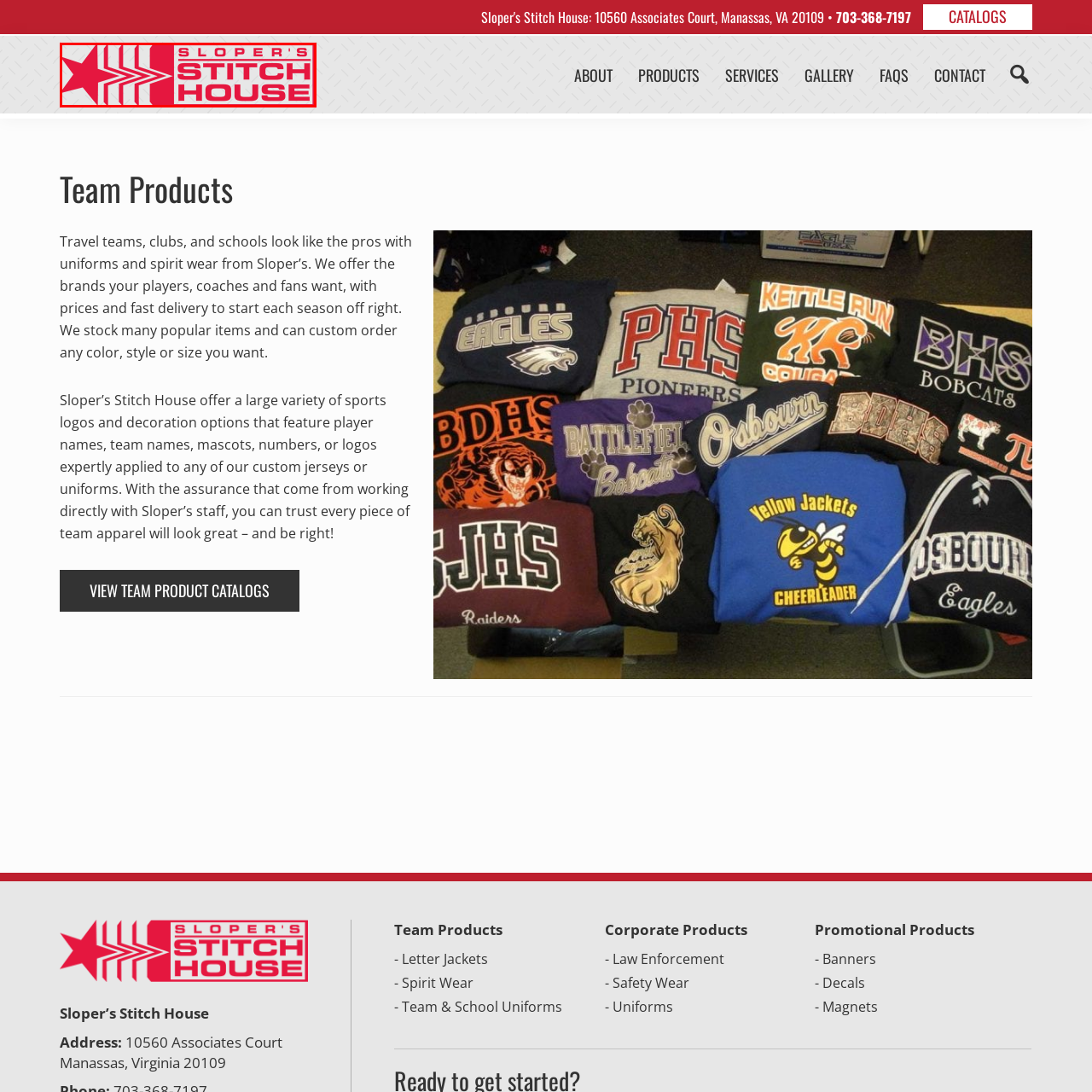Generate a detailed caption for the picture that is marked by the red rectangle.

The image features the logo of "Sloper's Stitch House," prominently displayed with bold red lettering. The design incorporates a stylized star and arrow elements, signifying speed and efficiency, likely reflecting the company's commitment to providing high-quality team apparel and spirit wear. This logo represents Sloper's Stitch House, a business specializing in uniforms, jerseys, and various custom decoration options for sports teams, clubs, and schools. The background is clean, making the logo stand out, and it aligns with the brand's promise of quality and service in sporting apparel.